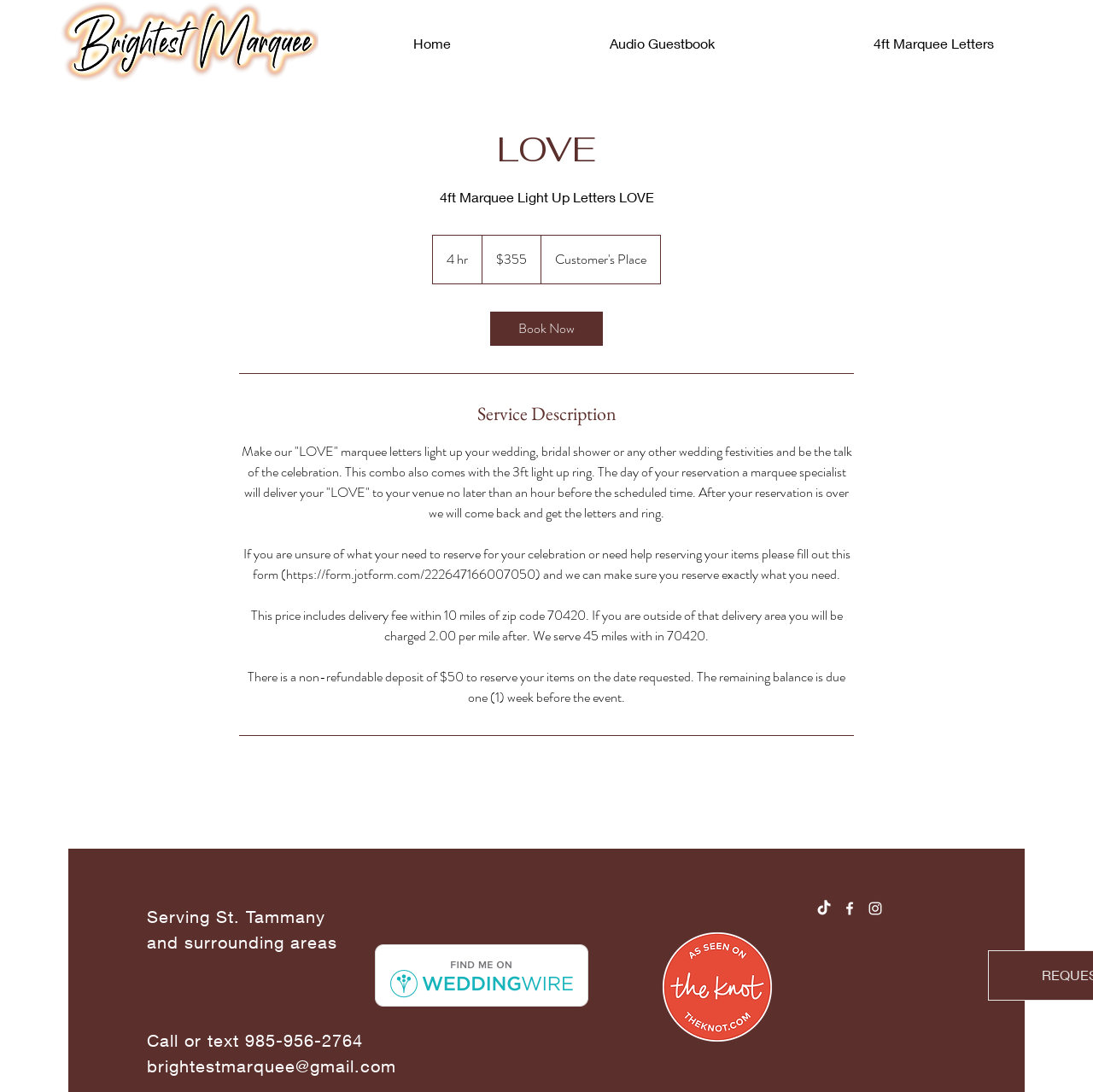Locate the bounding box coordinates of the clickable area to execute the instruction: "Click on the 'Home' link". Provide the coordinates as four float numbers between 0 and 1, represented as [left, top, right, bottom].

[0.305, 0.02, 0.485, 0.059]